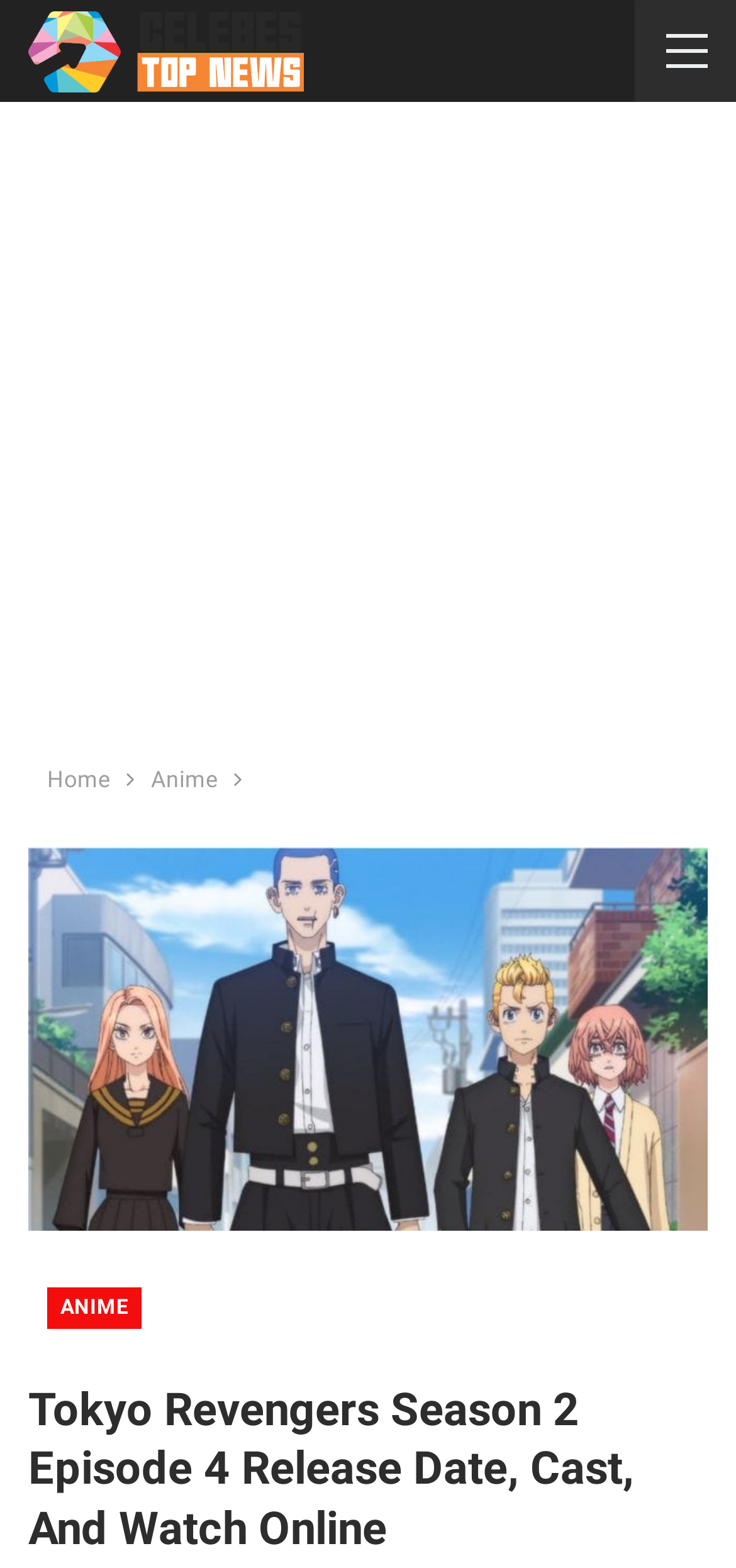Provide a short, one-word or phrase answer to the question below:
How many links are there in the breadcrumbs navigation?

3